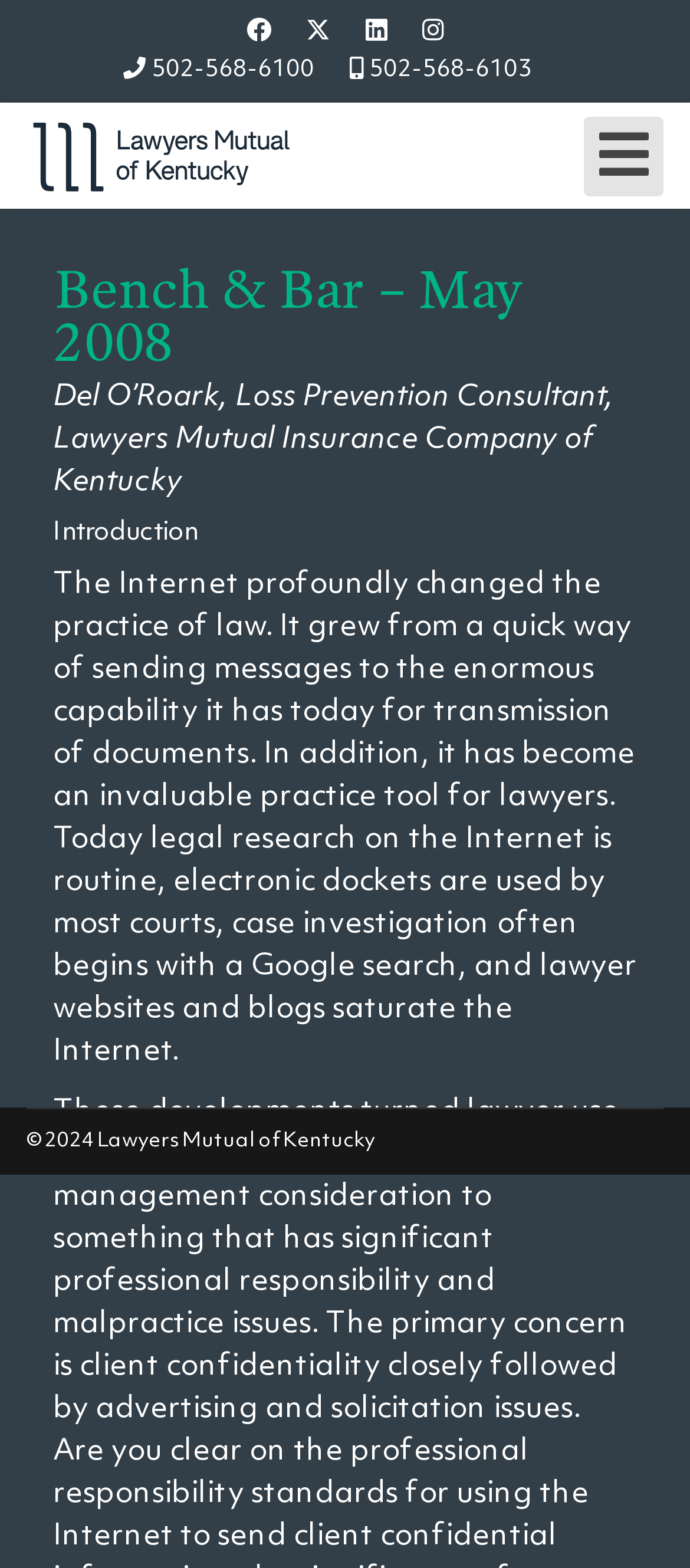Determine the bounding box coordinates of the region that needs to be clicked to achieve the task: "Visit Twitter page".

[0.444, 0.012, 0.479, 0.029]